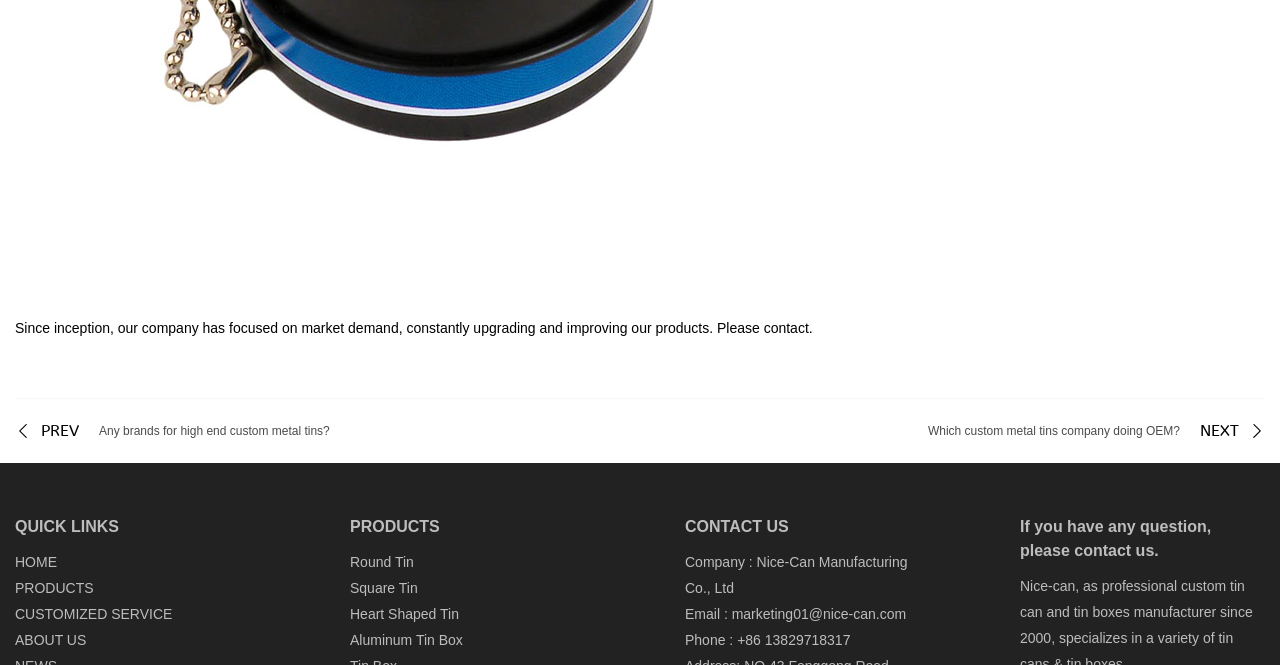Please determine the bounding box coordinates of the section I need to click to accomplish this instruction: "Read about the company's history".

[0.012, 0.481, 0.635, 0.505]